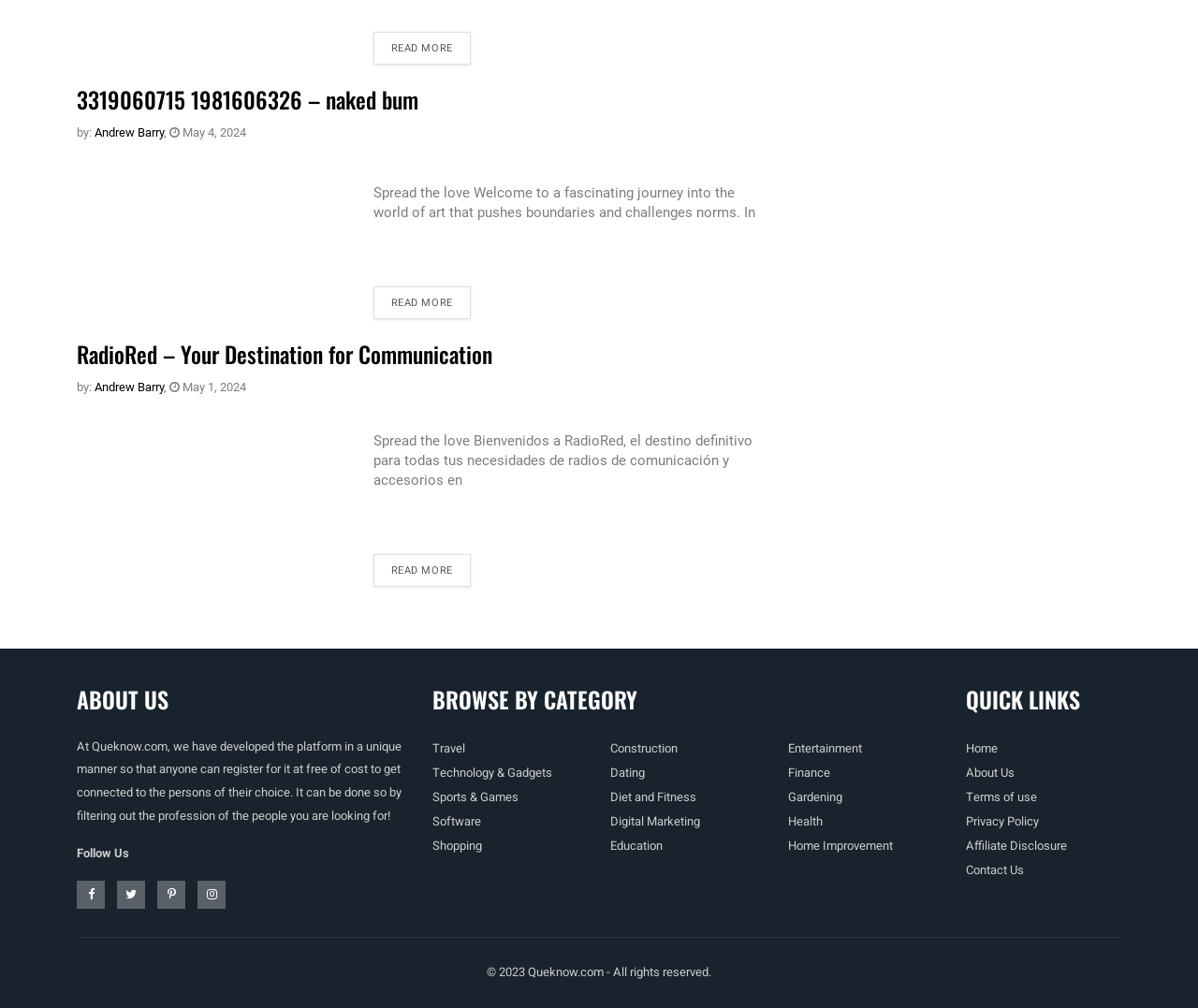What is the category of the link 'Travel'?
Look at the webpage screenshot and answer the question with a detailed explanation.

The link 'Travel' is located under the heading element with the text 'BROWSE BY CATEGORY', which suggests that it is a category for browsing.